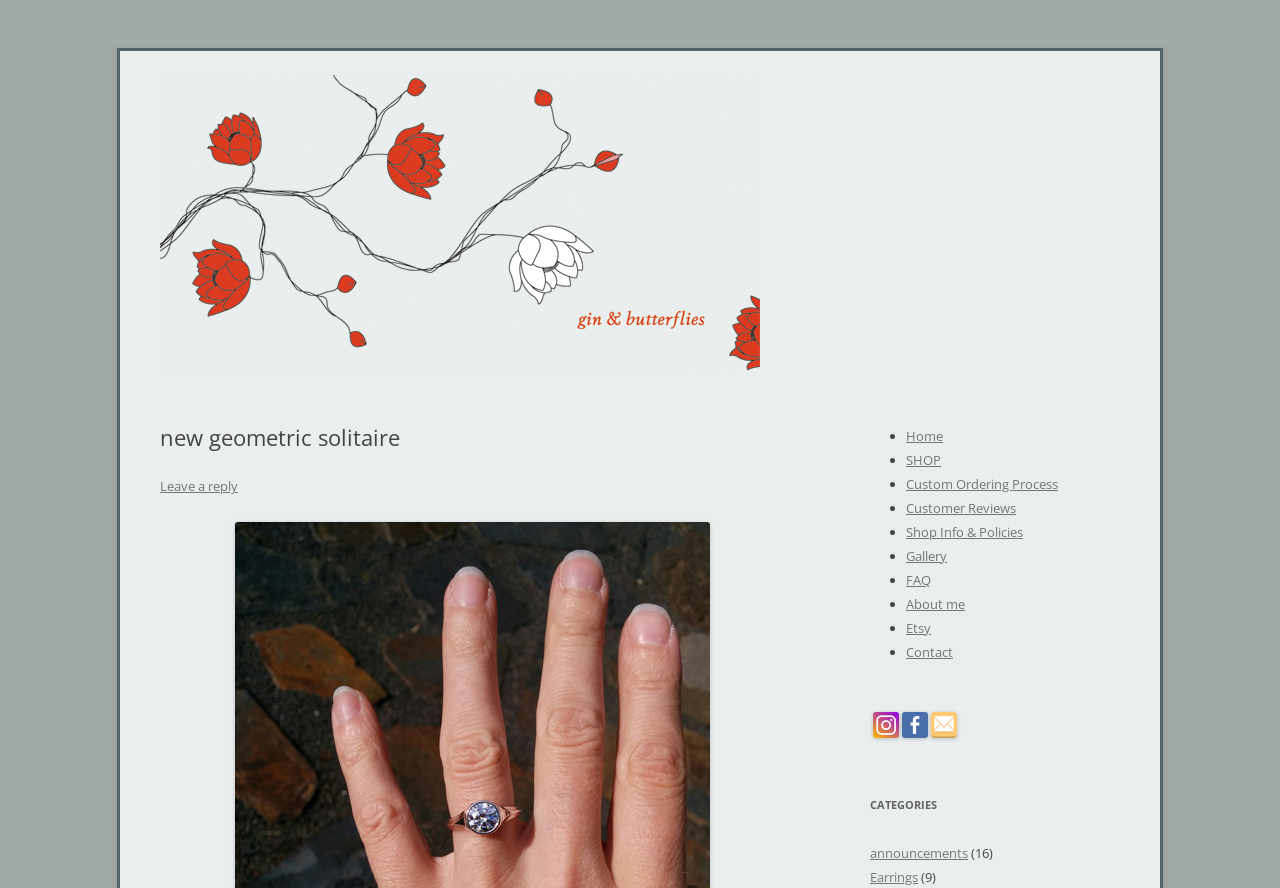Please mark the bounding box coordinates of the area that should be clicked to carry out the instruction: "Read the 'Customer Reviews'".

[0.708, 0.562, 0.794, 0.582]